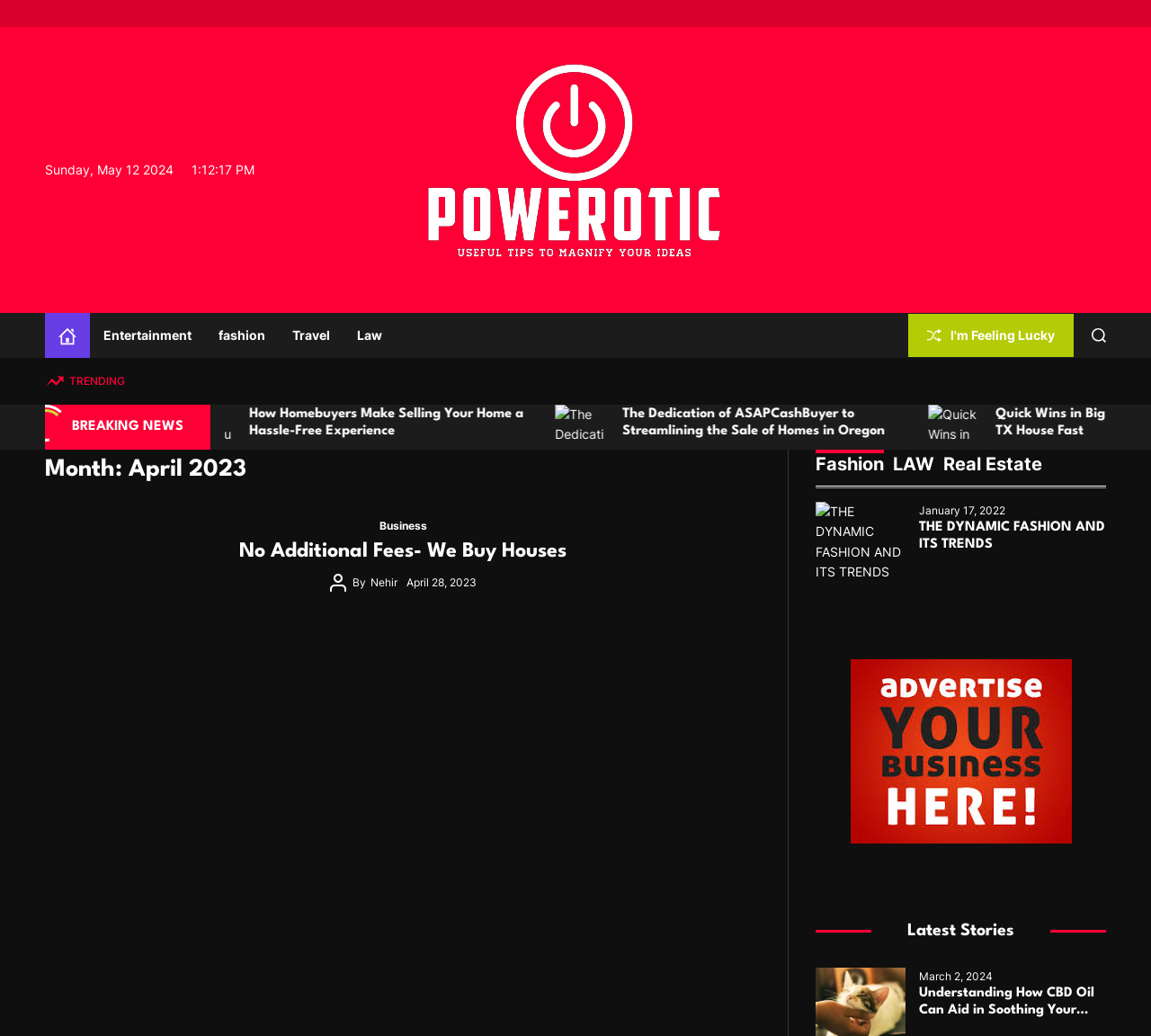Determine the bounding box coordinates of the target area to click to execute the following instruction: "Explore the 'Fashion' tab."

[0.709, 0.434, 0.768, 0.462]